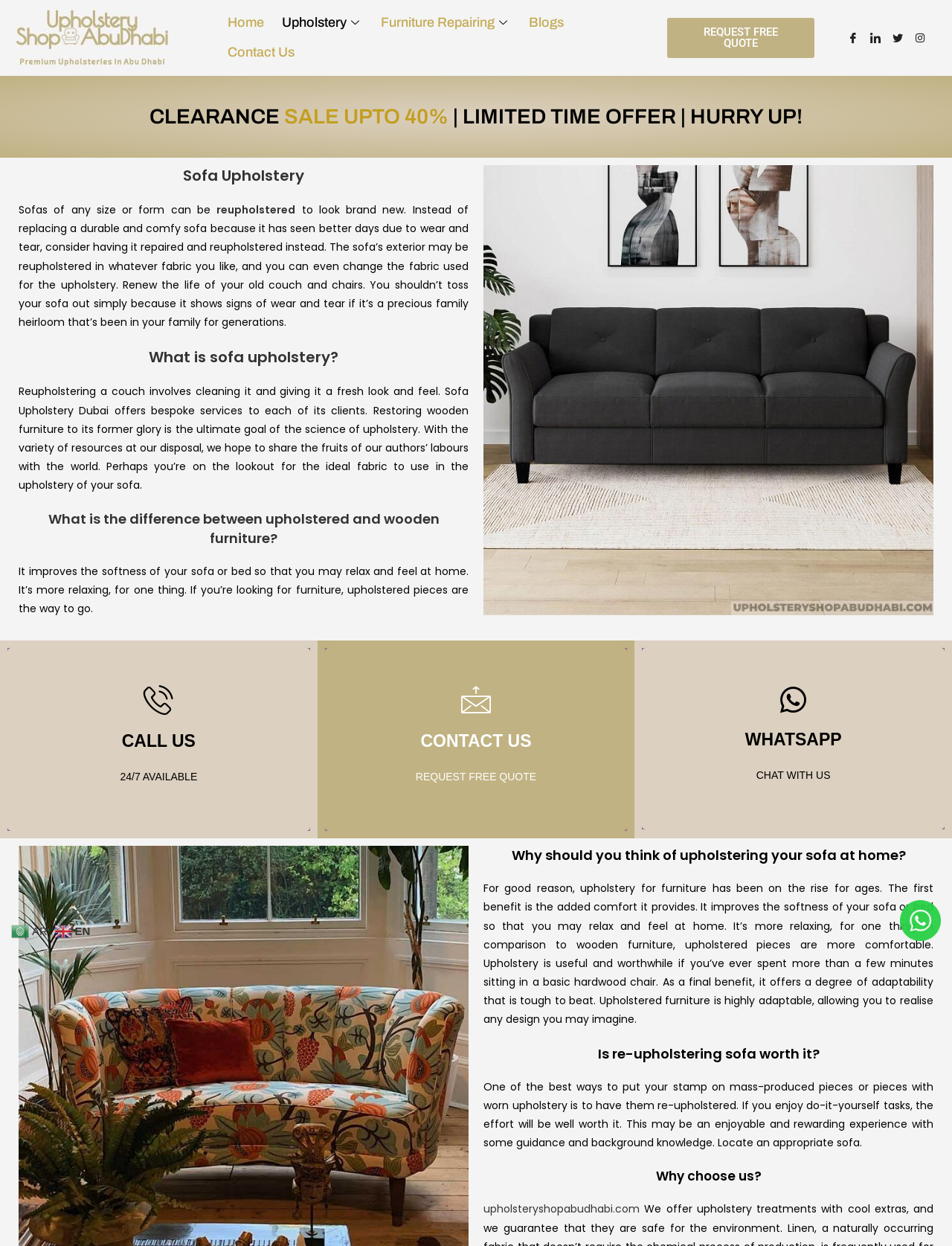Using the element description provided, determine the bounding box coordinates in the format (top-left x, top-left y, bottom-right x, bottom-right y). Ensure that all values are floating point numbers between 0 and 1. Element description: Furniture Repairing

[0.391, 0.006, 0.546, 0.03]